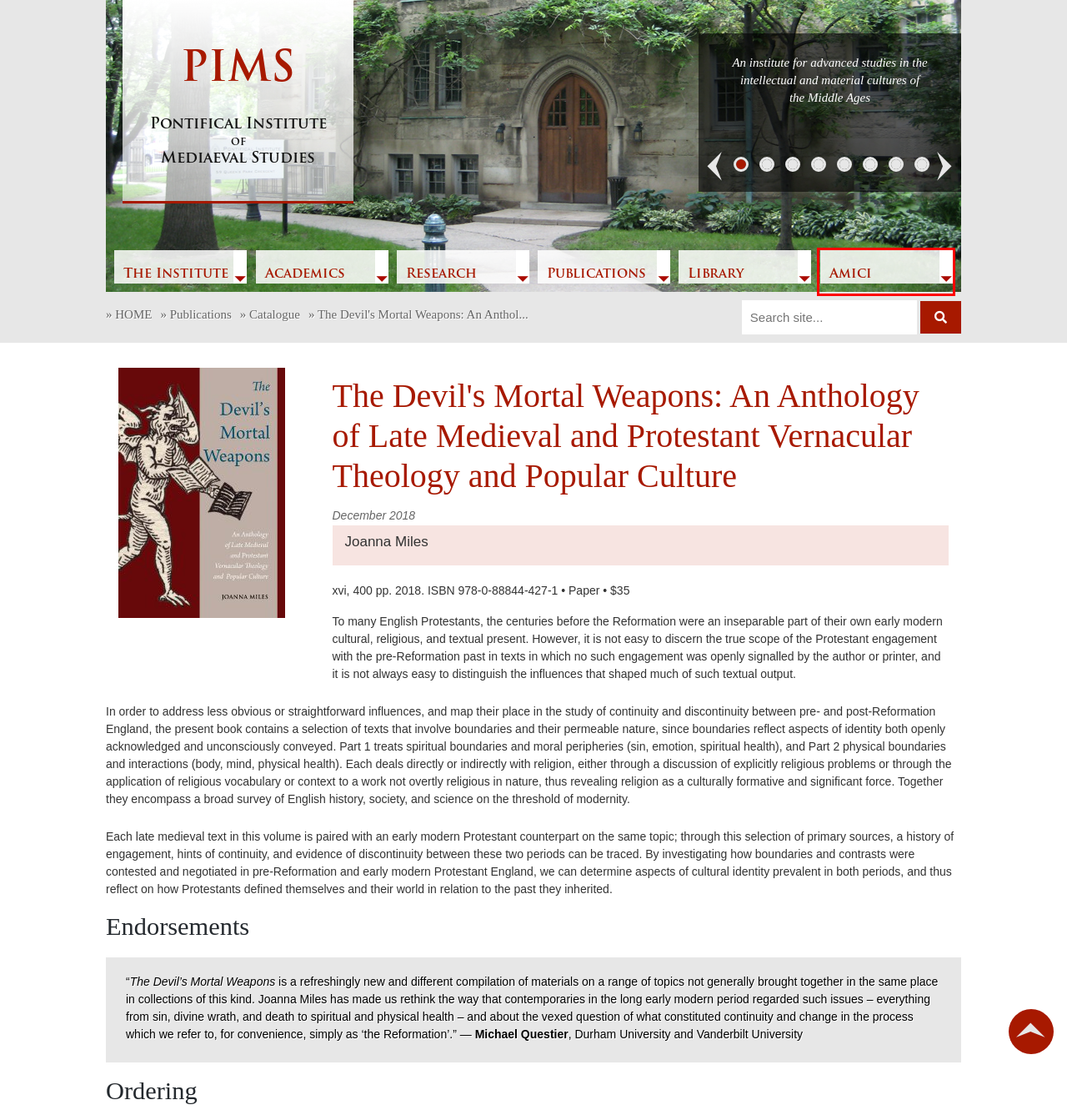Review the screenshot of a webpage which includes a red bounding box around an element. Select the description that best fits the new webpage once the element in the bounding box is clicked. Here are the candidates:
A. The Institute – Pontifical Institute of Mediaeval Studies
B. Research – Pontifical Institute of Mediaeval Studies
C. Amazon.com
D. Catalogue – Pontifical Institute of Mediaeval Studies
E. Academics – Pontifical Institute of Mediaeval Studies
F. Publications – Pontifical Institute of Mediaeval Studies
G. Library – Pontifical Institute of Mediaeval Studies
H. Amici – Pontifical Institute of Mediaeval Studies

H